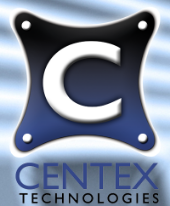Answer with a single word or phrase: 
What is the style of the letter 'C'?

Modern, three-dimensional